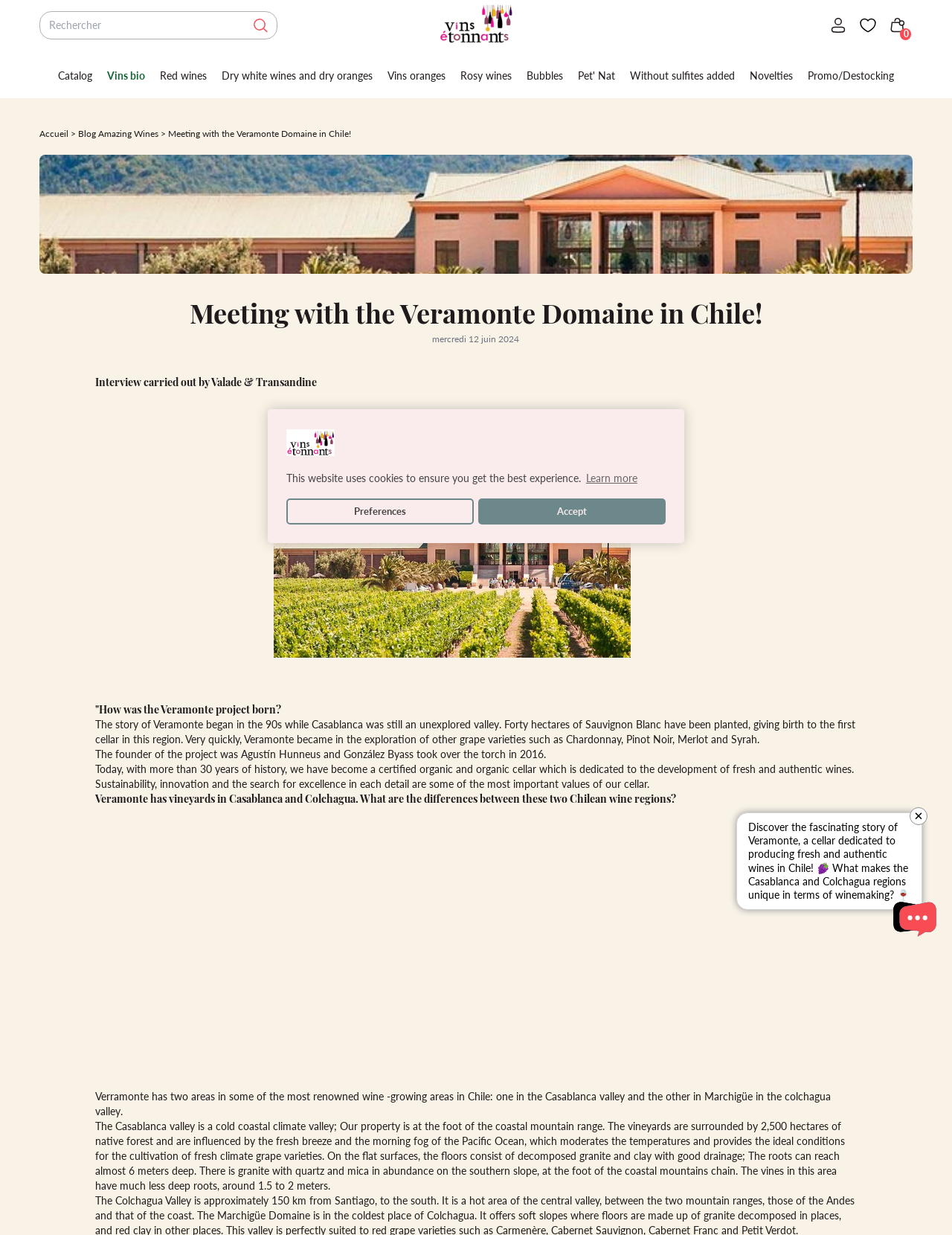Extract the bounding box coordinates of the UI element described by: "Vins bio". The coordinates should include four float numbers ranging from 0 to 1, e.g., [left, top, right, bottom].

[0.112, 0.055, 0.152, 0.067]